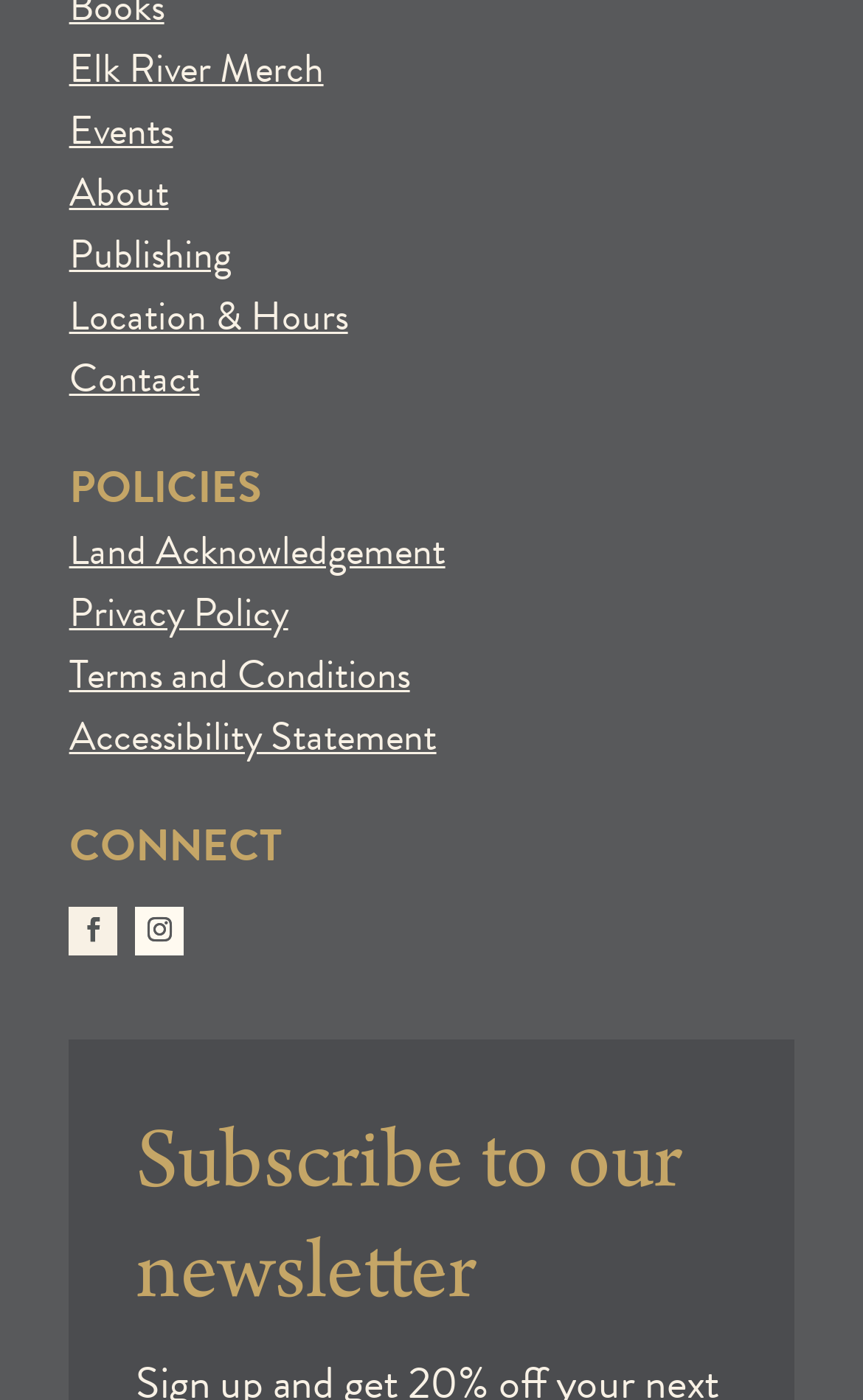Provide the bounding box coordinates of the HTML element this sentence describes: "Privacy Policy".

[0.08, 0.416, 0.334, 0.458]